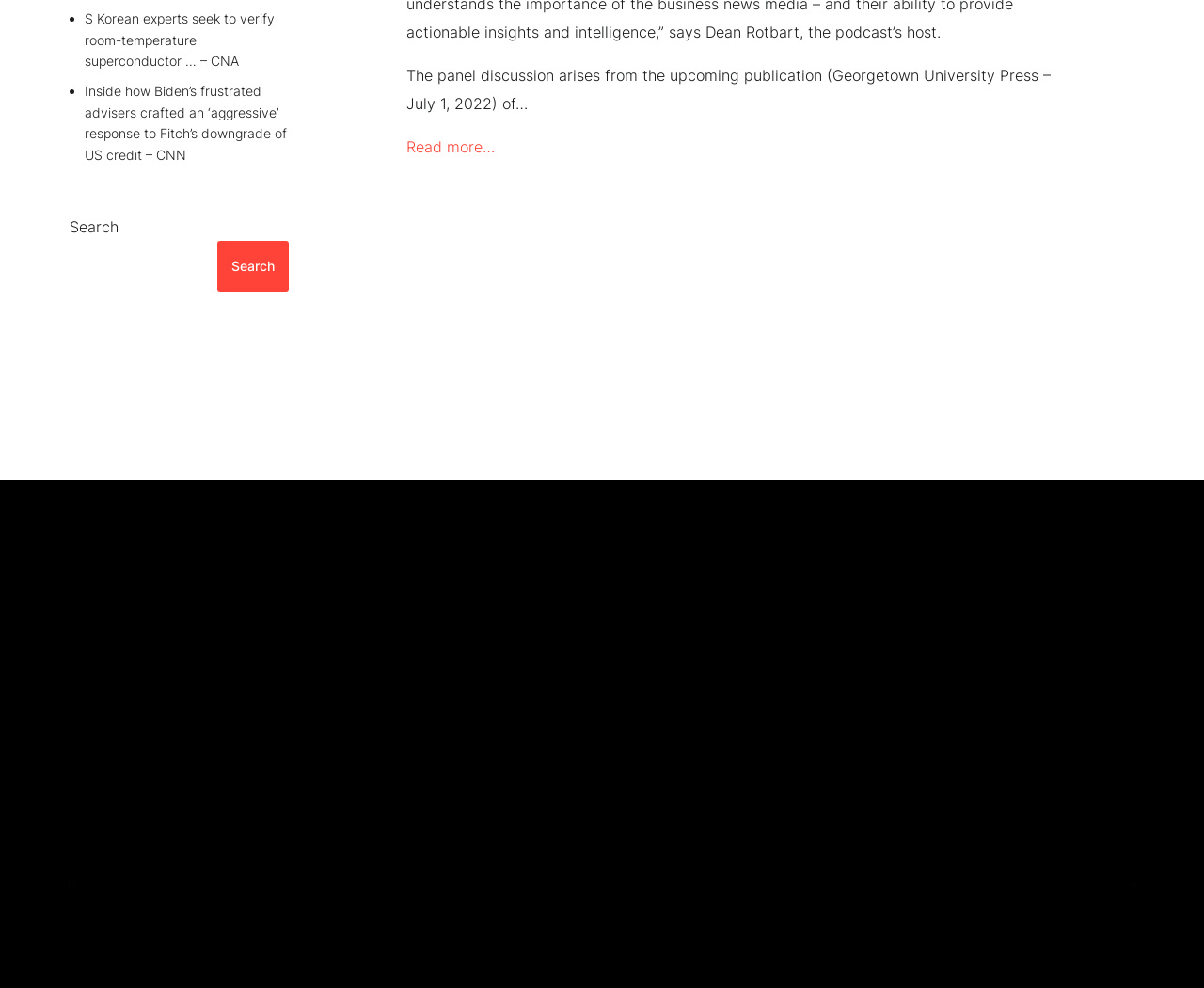Please identify the bounding box coordinates of the clickable element to fulfill the following instruction: "Check the blog". The coordinates should be four float numbers between 0 and 1, i.e., [left, top, right, bottom].

[0.592, 0.616, 0.617, 0.635]